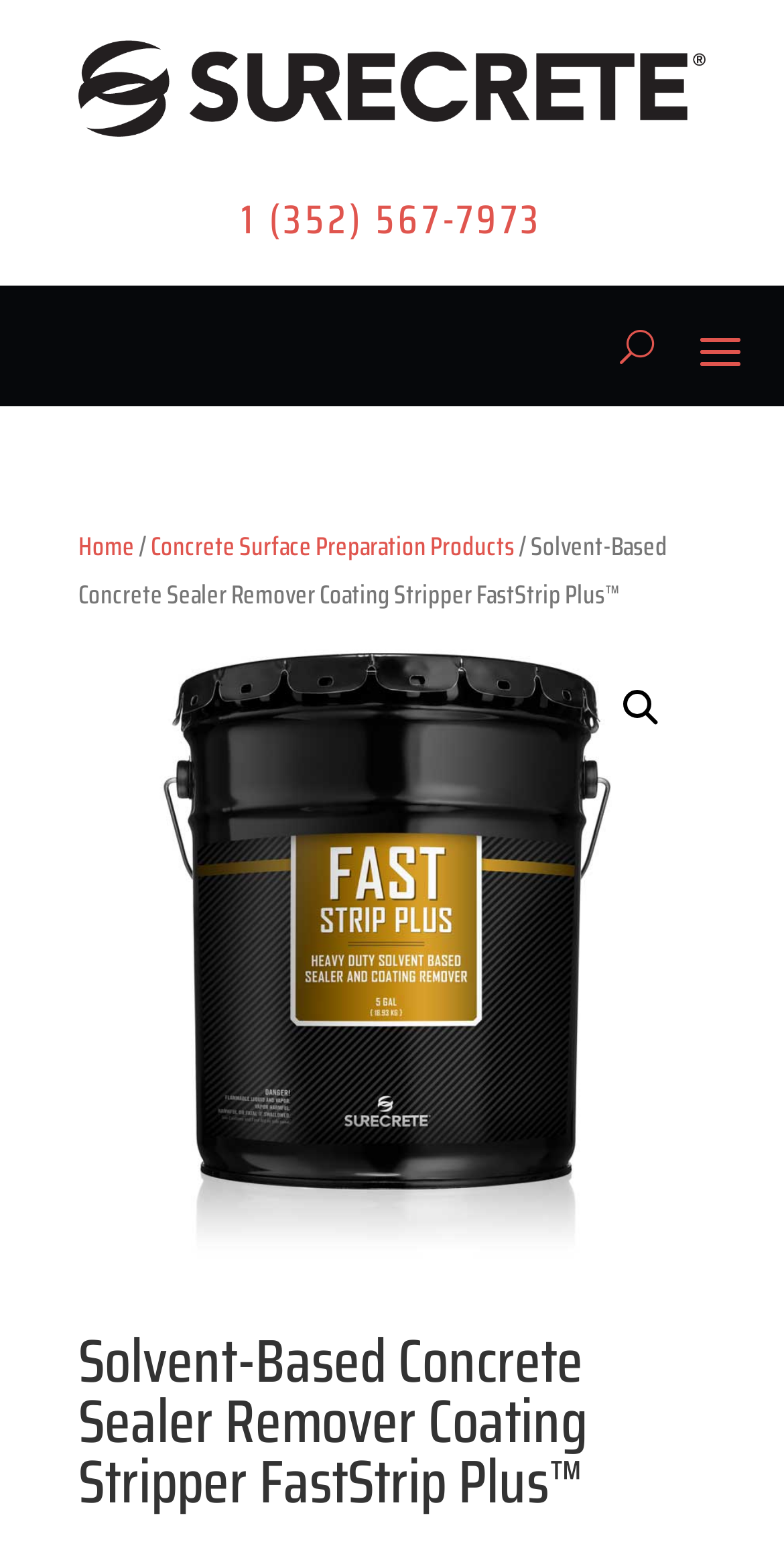Identify the bounding box for the element characterized by the following description: "1 (352) 567-7973".

[0.308, 0.121, 0.692, 0.162]